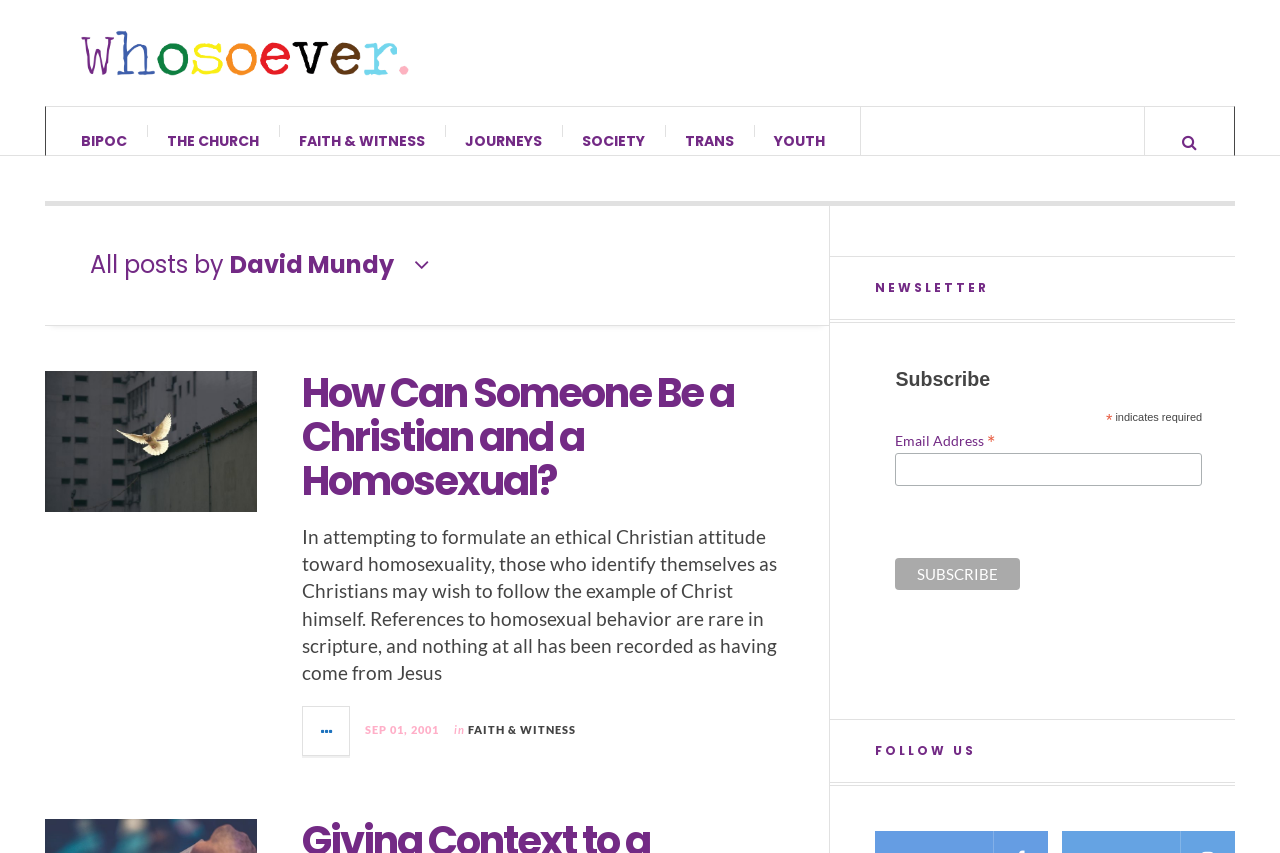Provide your answer in a single word or phrase: 
What is the name of the website?

Whosoever